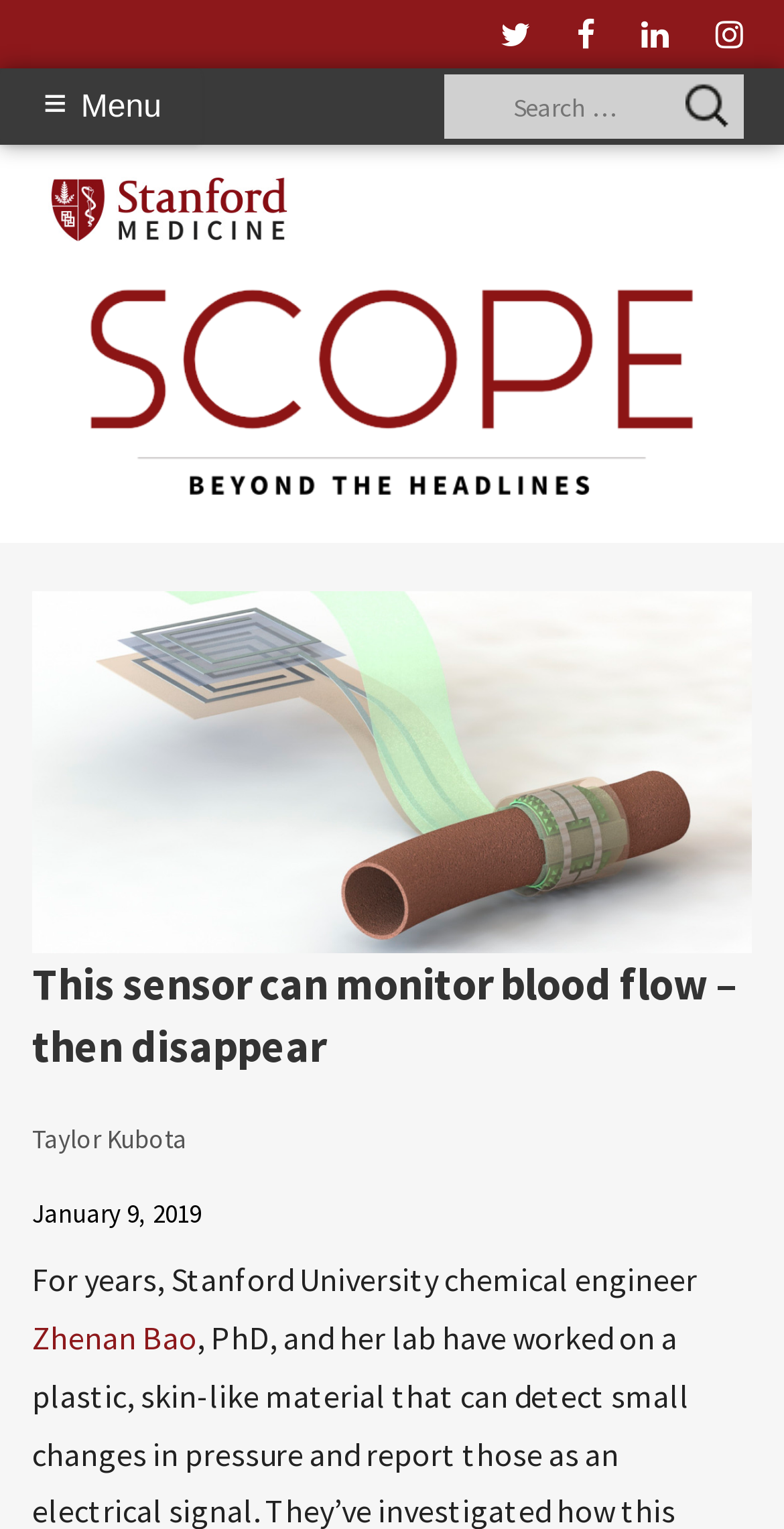Please predict the bounding box coordinates of the element's region where a click is necessary to complete the following instruction: "Search for something". The coordinates should be represented by four float numbers between 0 and 1, i.e., [left, top, right, bottom].

[0.568, 0.049, 0.949, 0.091]